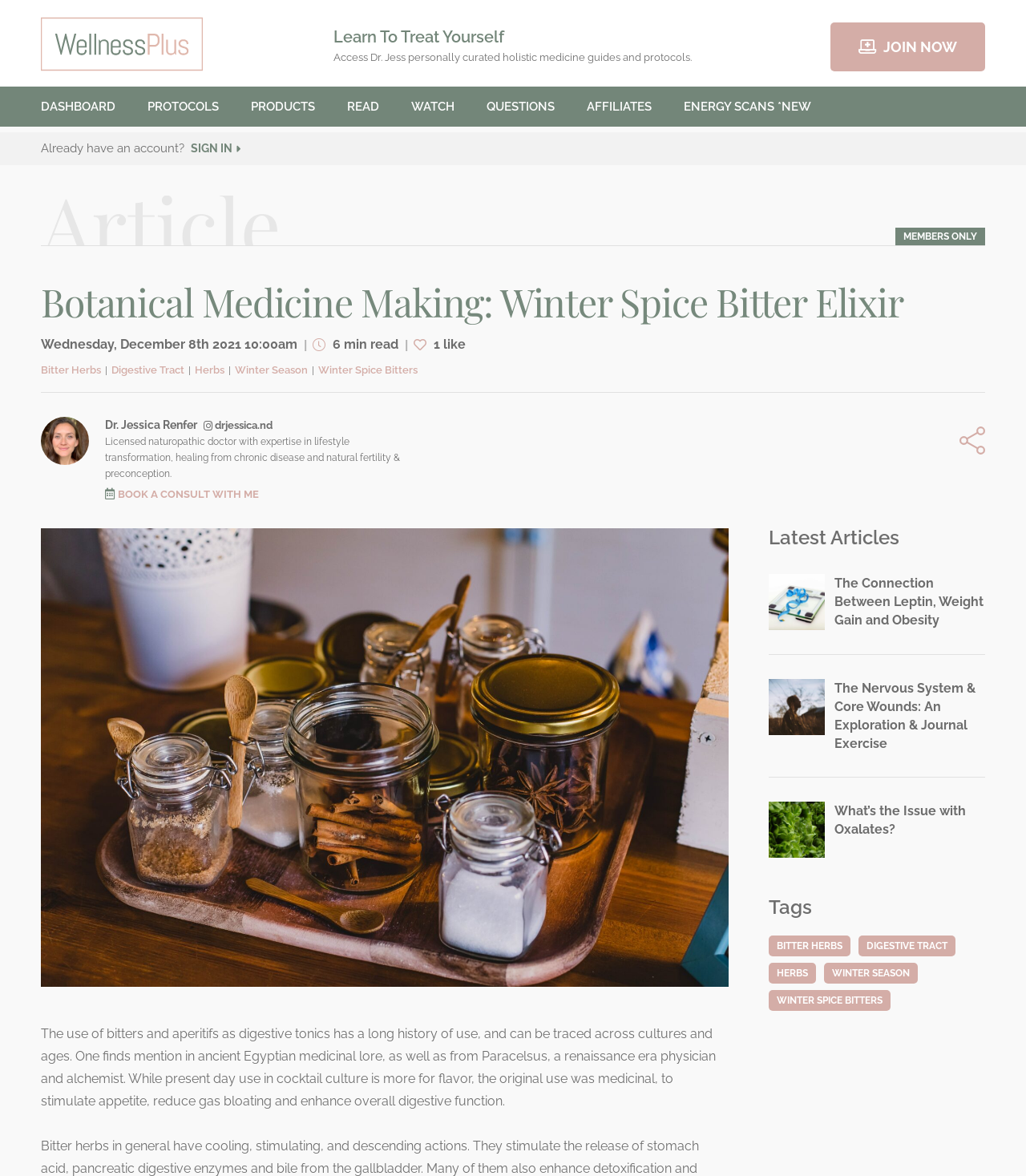Please specify the bounding box coordinates of the clickable region necessary for completing the following instruction: "Learn more about Dr. Jessica Renfer". The coordinates must consist of four float numbers between 0 and 1, i.e., [left, top, right, bottom].

[0.103, 0.354, 0.407, 0.369]